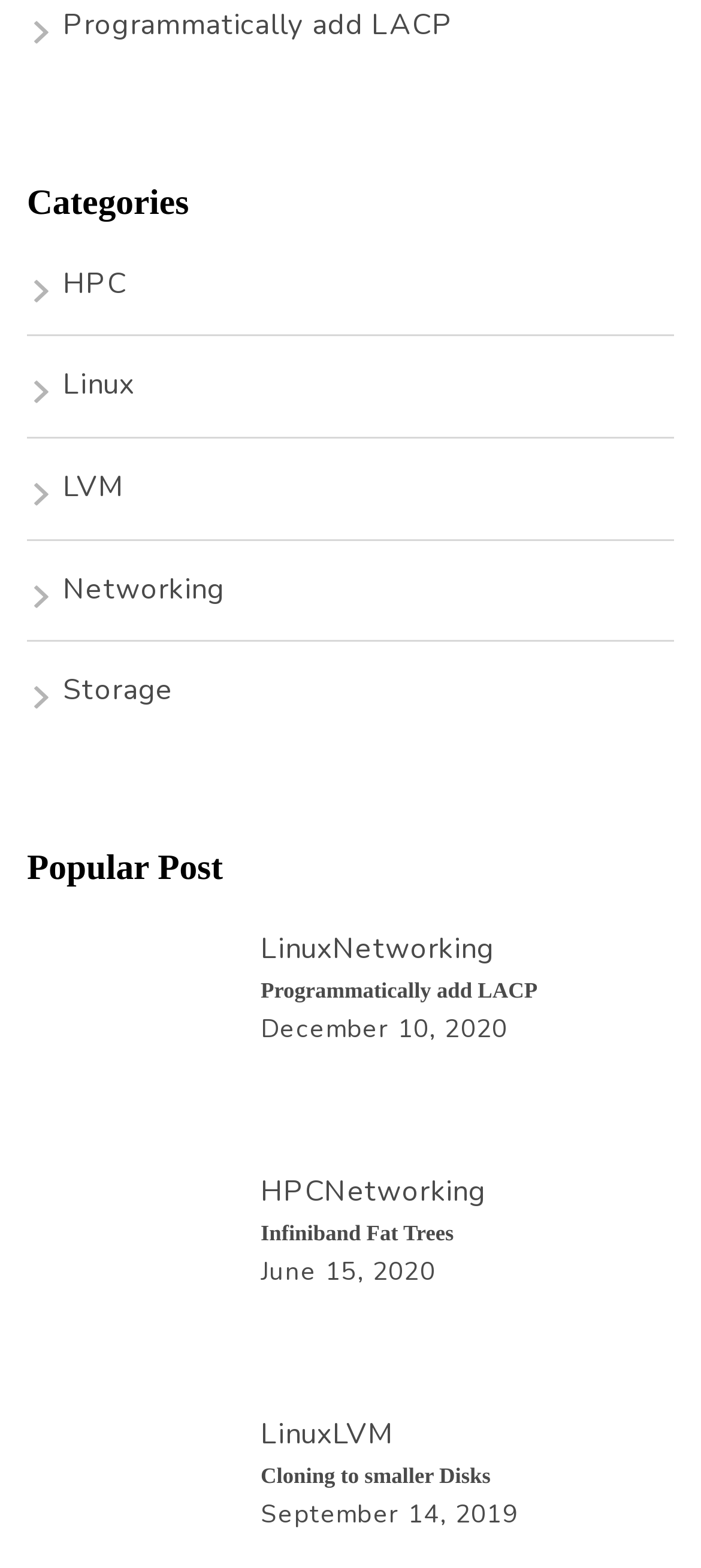What is the date of the 'Cloning to smaller Disks' post?
Could you answer the question with a detailed and thorough explanation?

I found the link element with the text 'Cloning to smaller Disks' and its corresponding time element with the text 'September 14, 2019' and bounding box coordinate [0.372, 0.954, 0.74, 0.976], which indicates the date of the post.